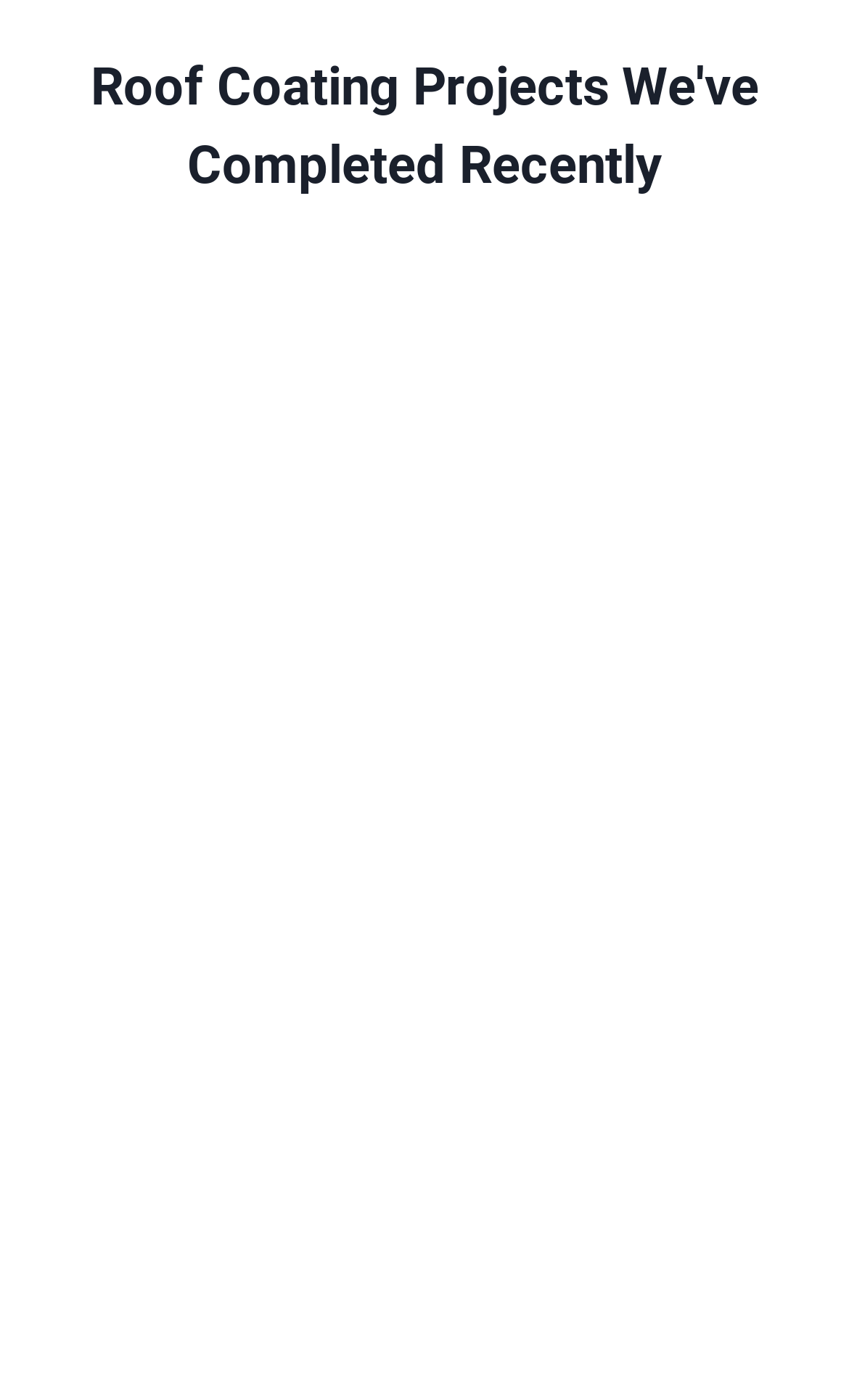Determine the bounding box coordinates of the section I need to click to execute the following instruction: "learn more about roof coating services". Provide the coordinates as four float numbers between 0 and 1, i.e., [left, top, right, bottom].

[0.513, 0.176, 0.926, 0.364]